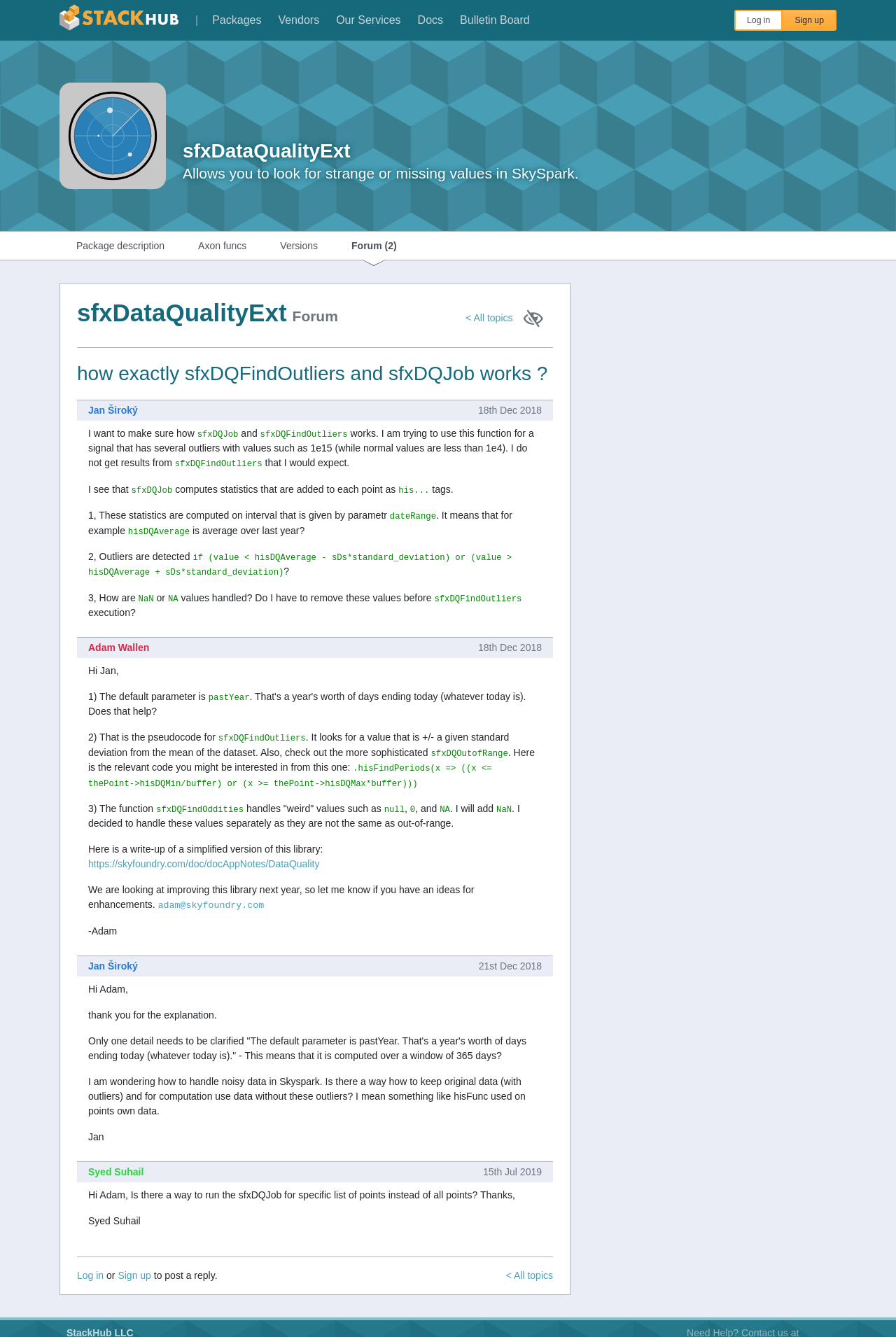What is the purpose of sfxDQFindOutliers?
Can you provide a detailed and comprehensive answer to the question?

The purpose of sfxDQFindOutliers is to detect outliers in a dataset. It looks for values that are +/- a given standard deviation from the mean of the dataset. It also handles 'weird' values such as null, 0, and NA separately.